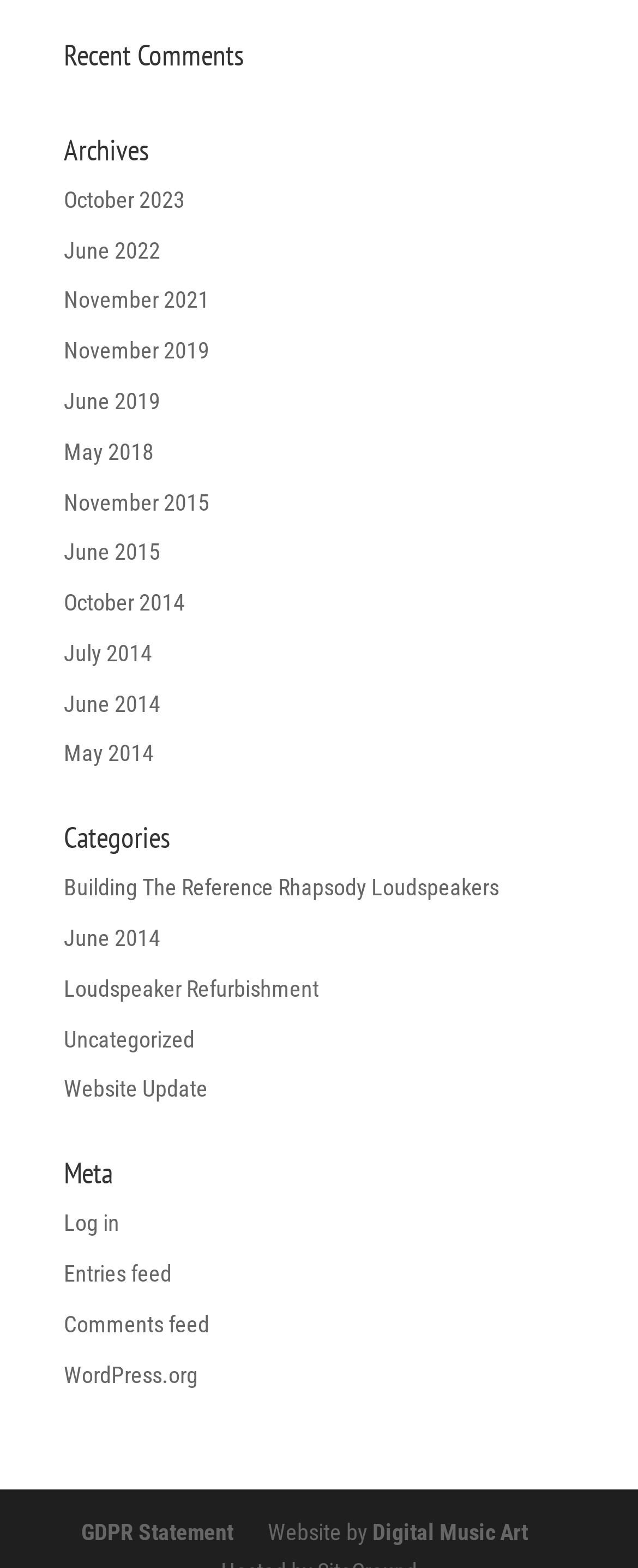How many archives are available?
Based on the image, answer the question in a detailed manner.

I counted the number of links under the 'Archives' heading, which are 'October 2023', 'June 2022', 'November 2021', 'November 2019', 'June 2019', 'May 2018', 'November 2015', 'June 2015', 'October 2014', 'July 2014', 'June 2014', and 'May 2014'. There are 12 links in total.